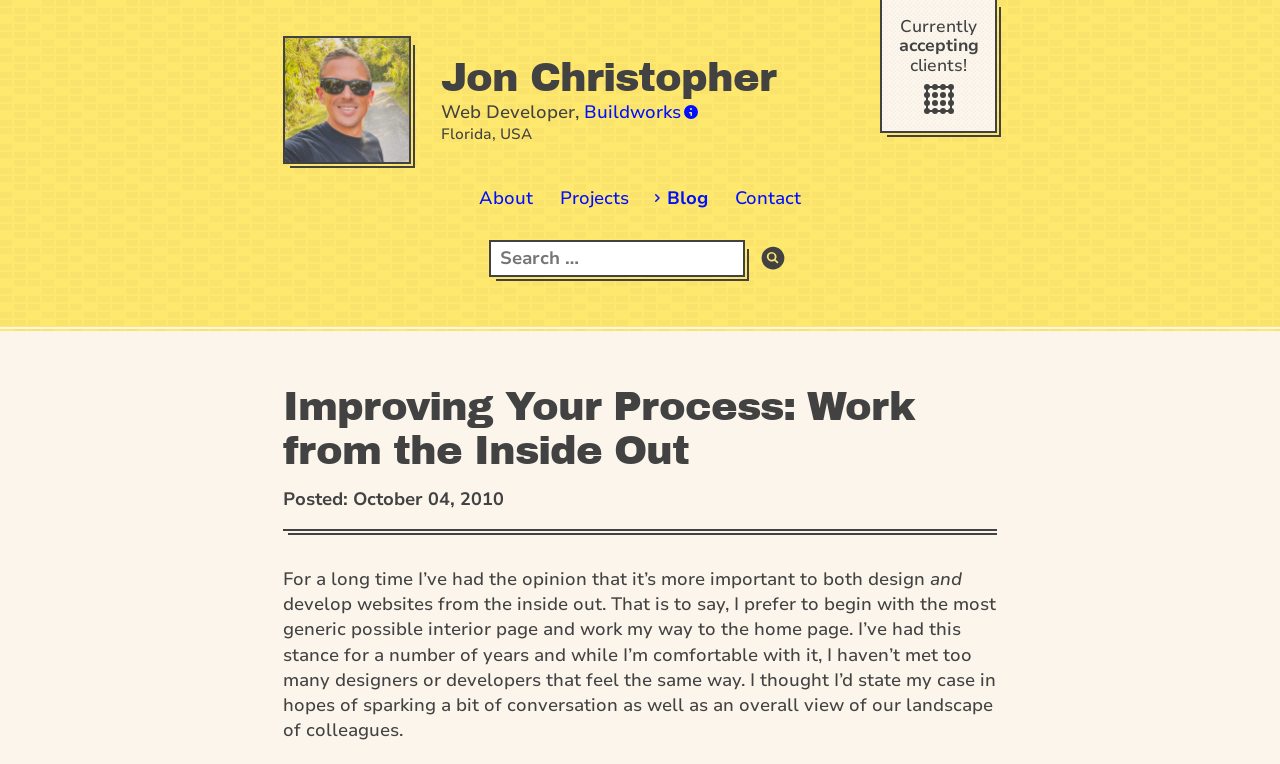What is the date of the blog post?
Examine the image and give a concise answer in one word or a short phrase.

October 04, 2010